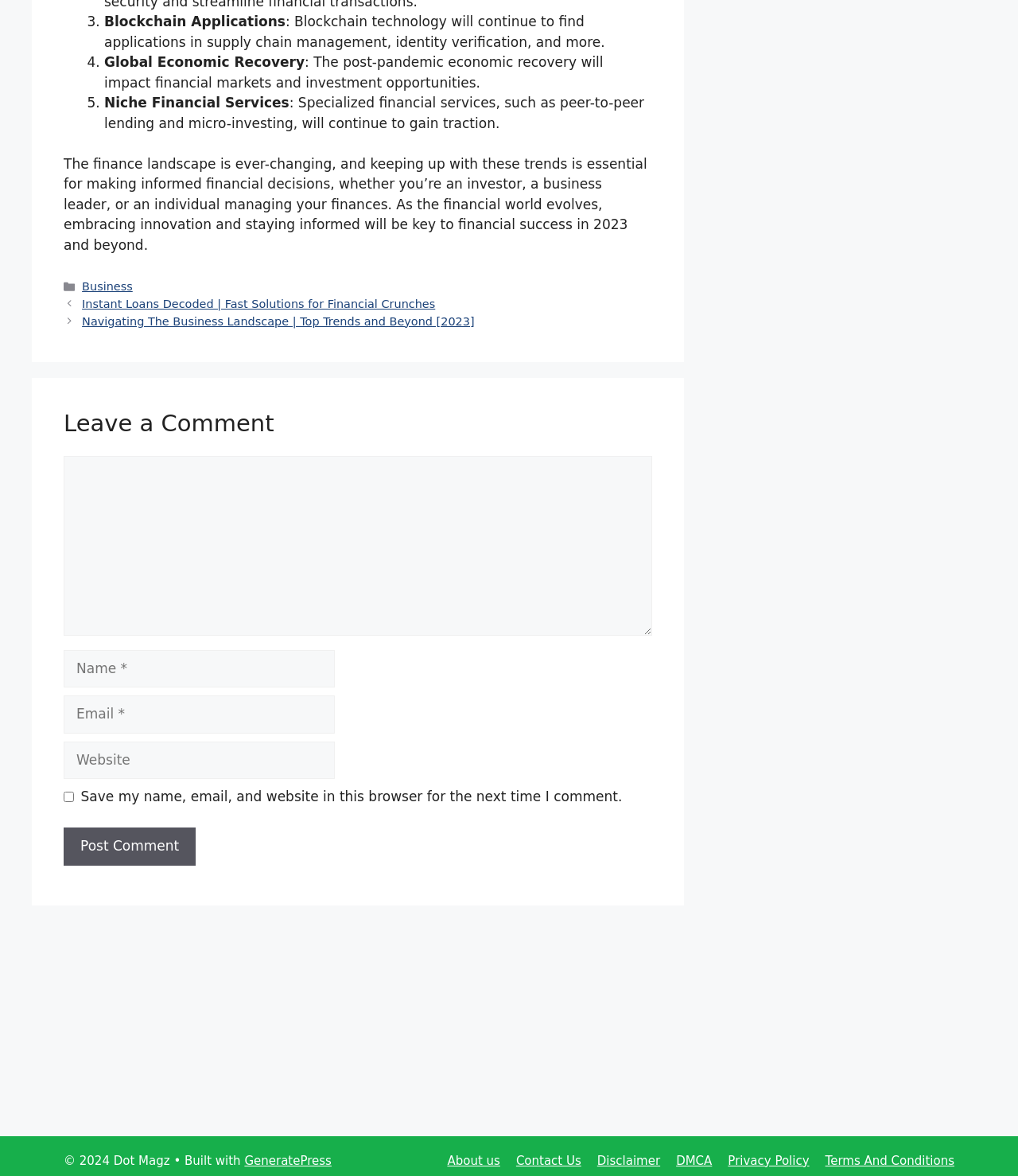Please mark the clickable region by giving the bounding box coordinates needed to complete this instruction: "Click on the 'Post Comment' button".

[0.062, 0.704, 0.192, 0.736]